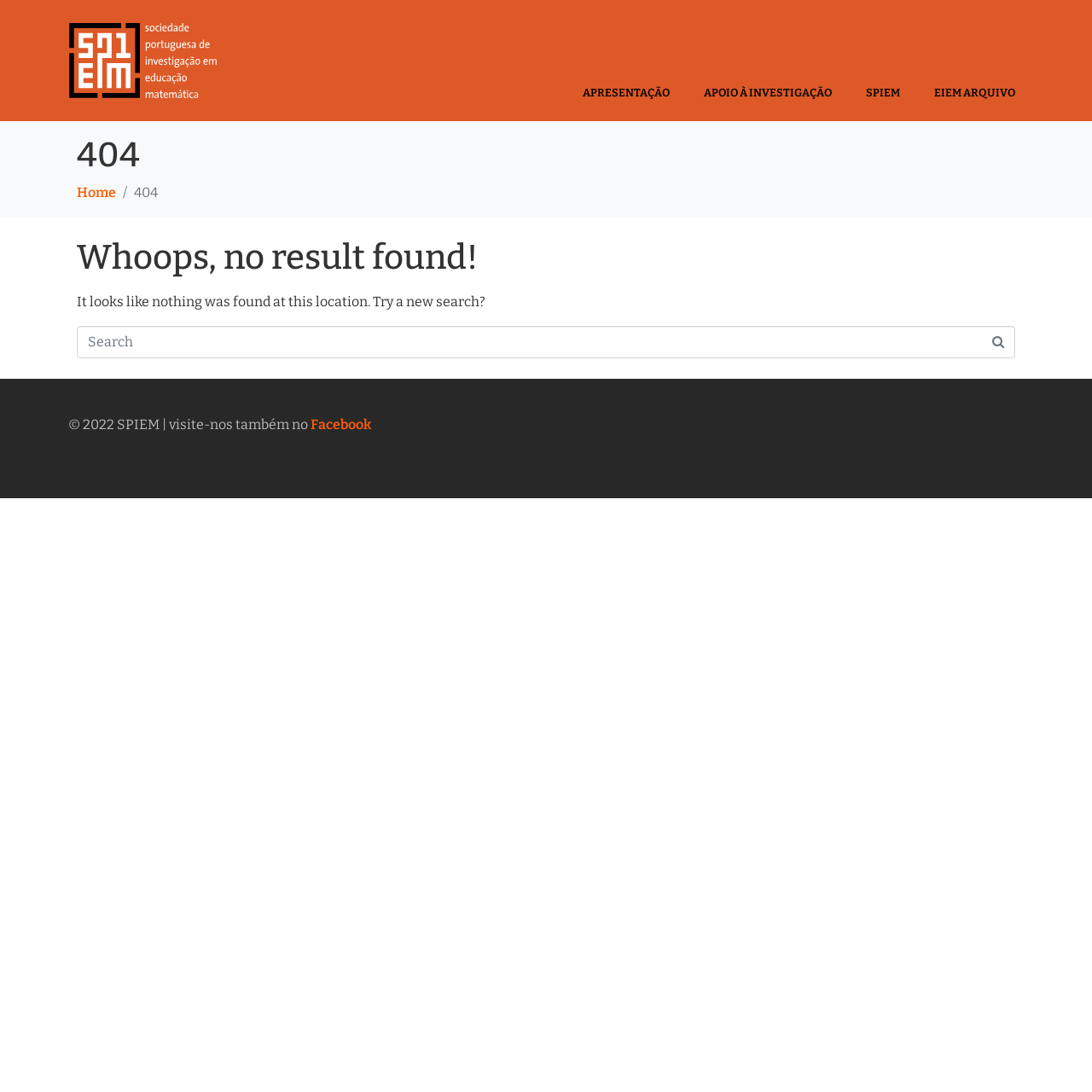Can you look at the image and give a comprehensive answer to the question:
What is the suggested action when nothing is found?

The page displays a message 'It looks like nothing was found at this location. Try a new search?' which suggests that the user should try searching again to find the desired result.